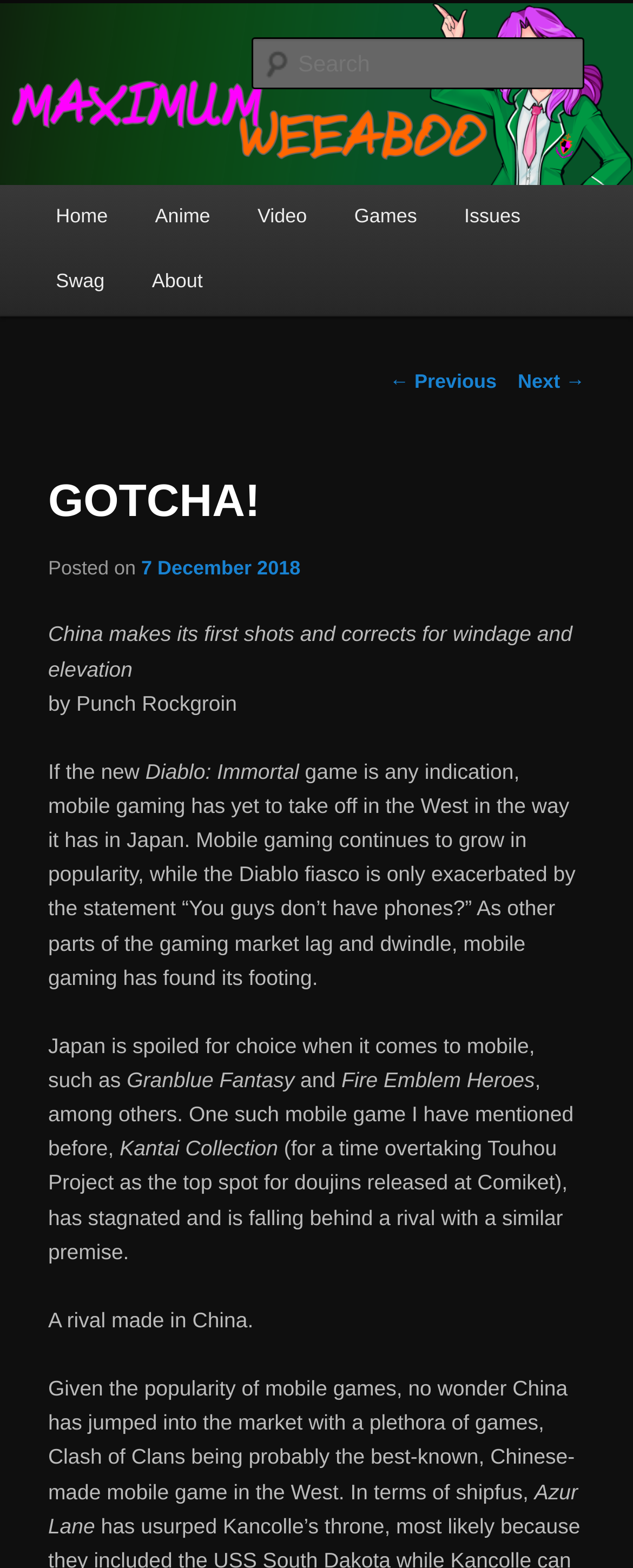What is the title of the latest article?
Use the image to answer the question with a single word or phrase.

GOTCHA!